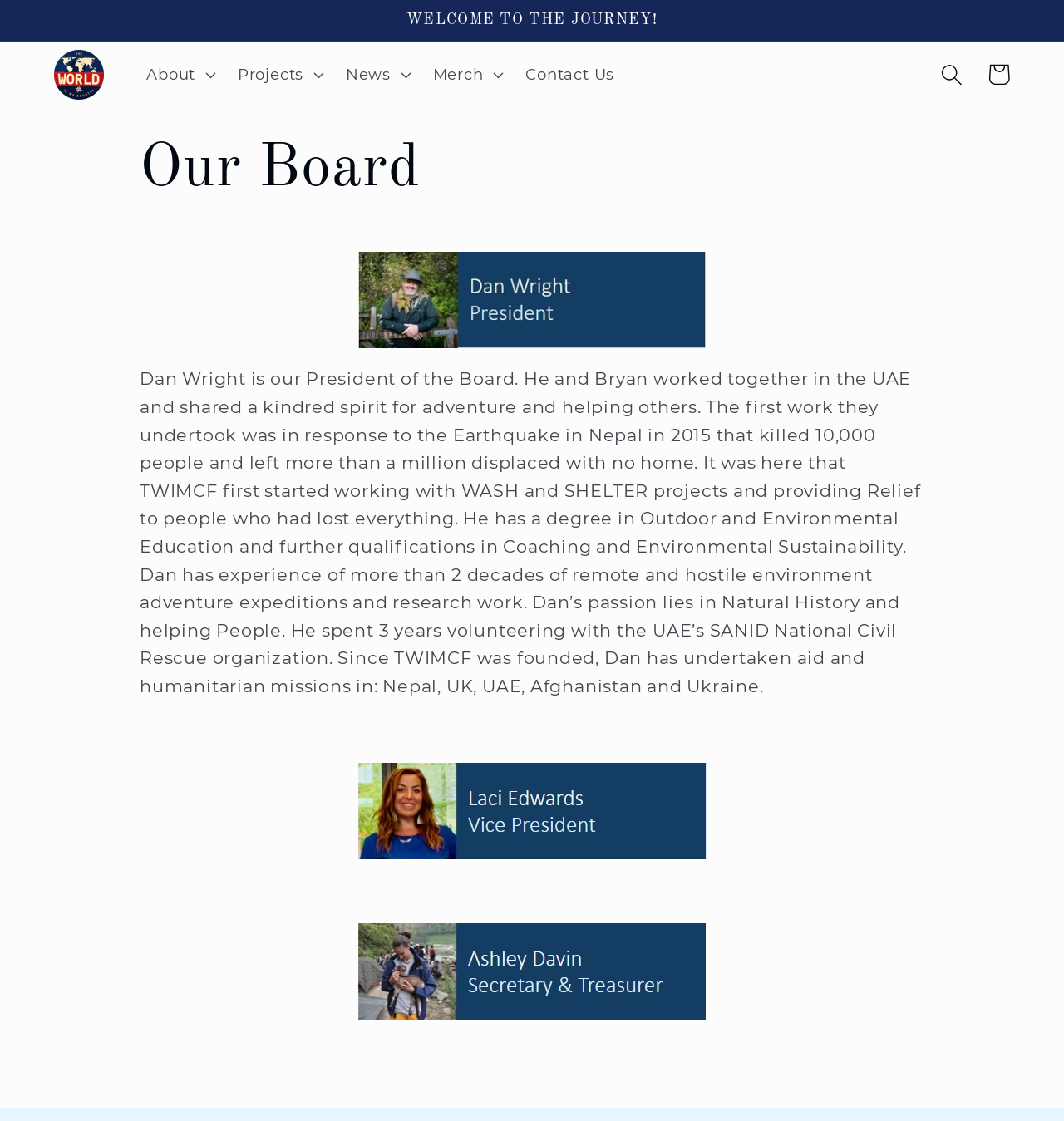What is the name of the president of the board?
Provide a one-word or short-phrase answer based on the image.

Dan Wright